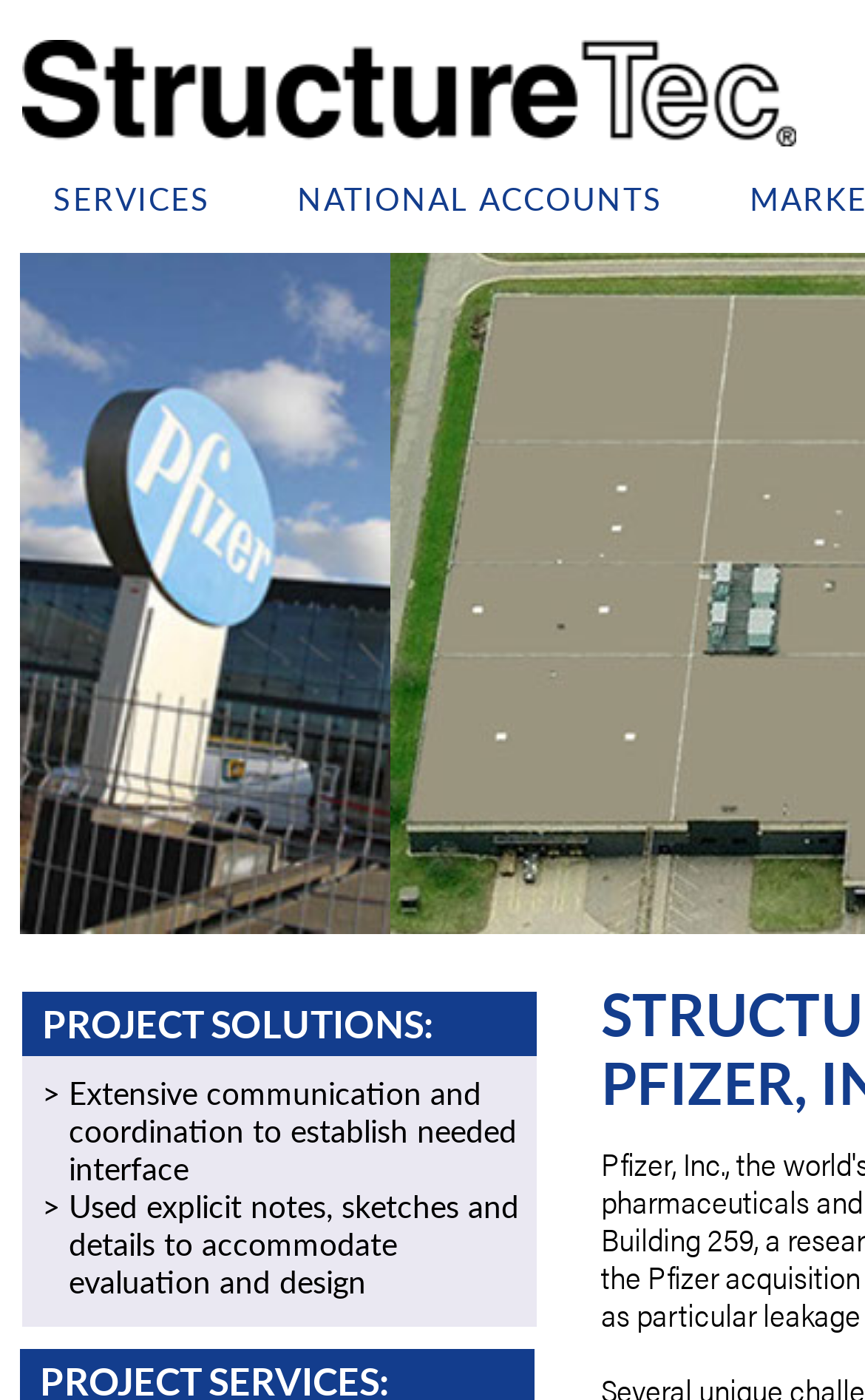Use a single word or phrase to answer the question: How many paragraphs of text are there in the project solutions section?

Four